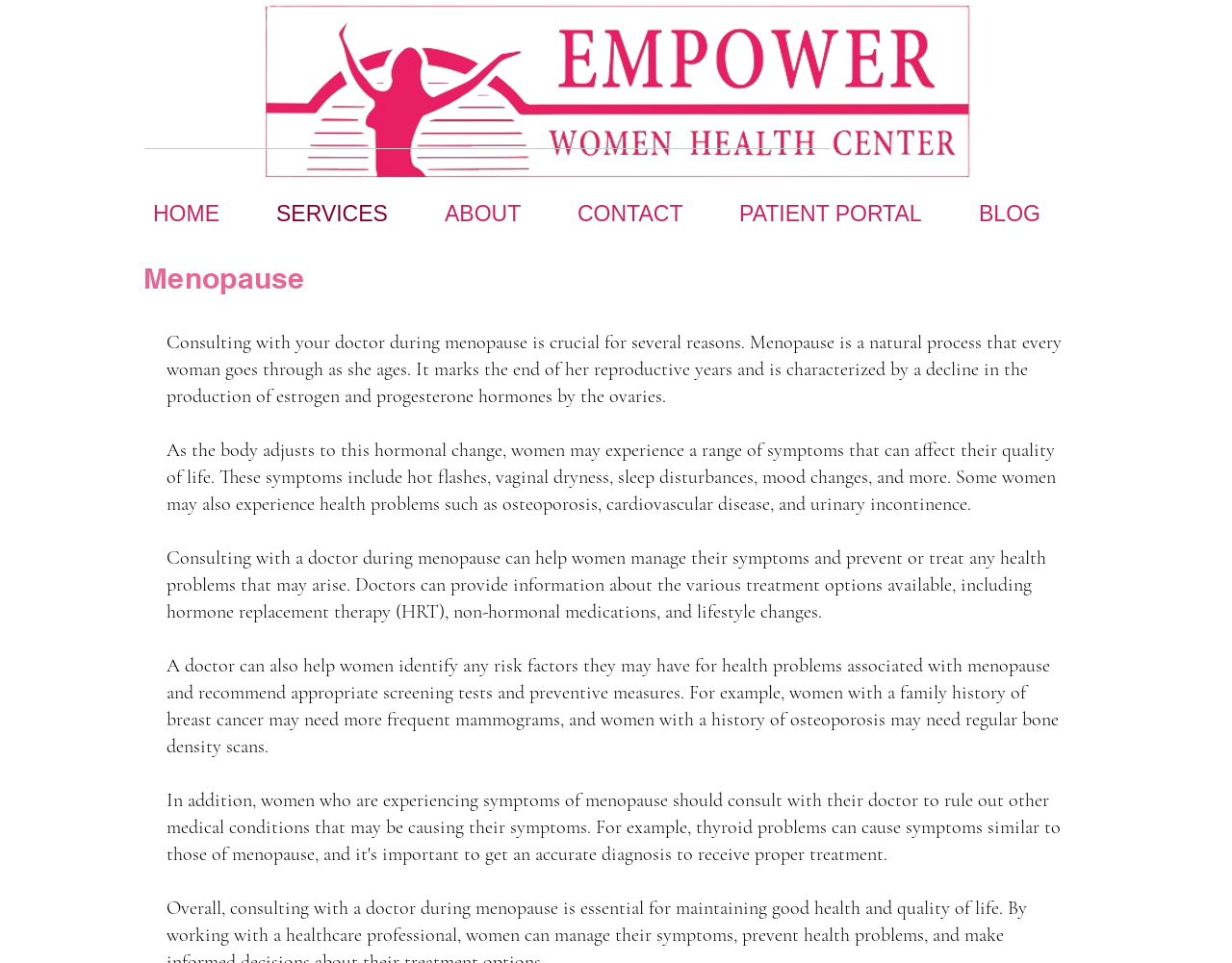Please answer the following question using a single word or phrase: What is the logo of Empower Women Health Center?

Empower Women Health Center Logo